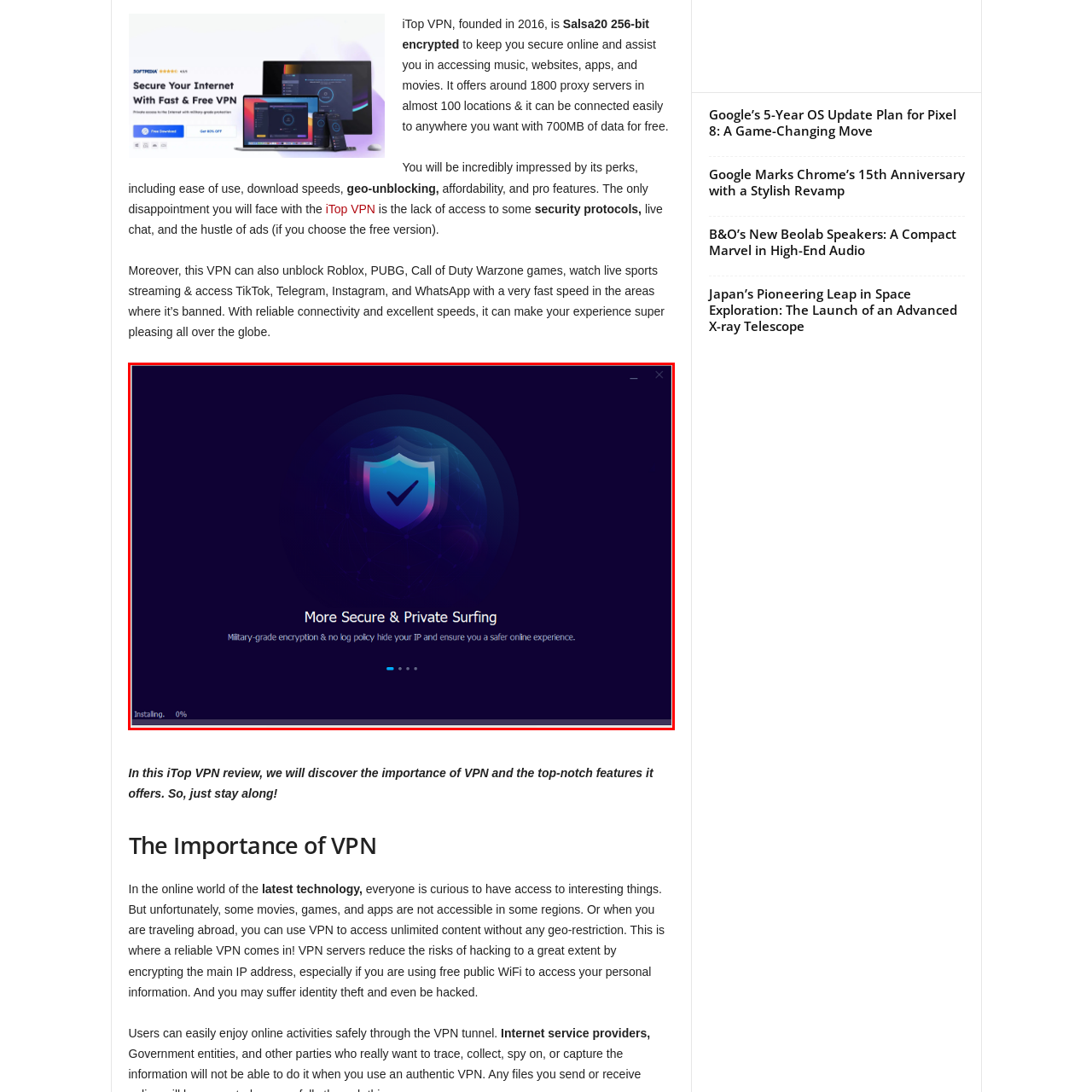Examine the segment of the image contained within the black box and respond comprehensively to the following question, based on the visual content: 
What is the progress percentage of the installation process?

The loading bar at the bottom of the screen shows 'Installing' with a progress percentage of 0%, indicating that the installation process has just begun and no progress has been made yet.